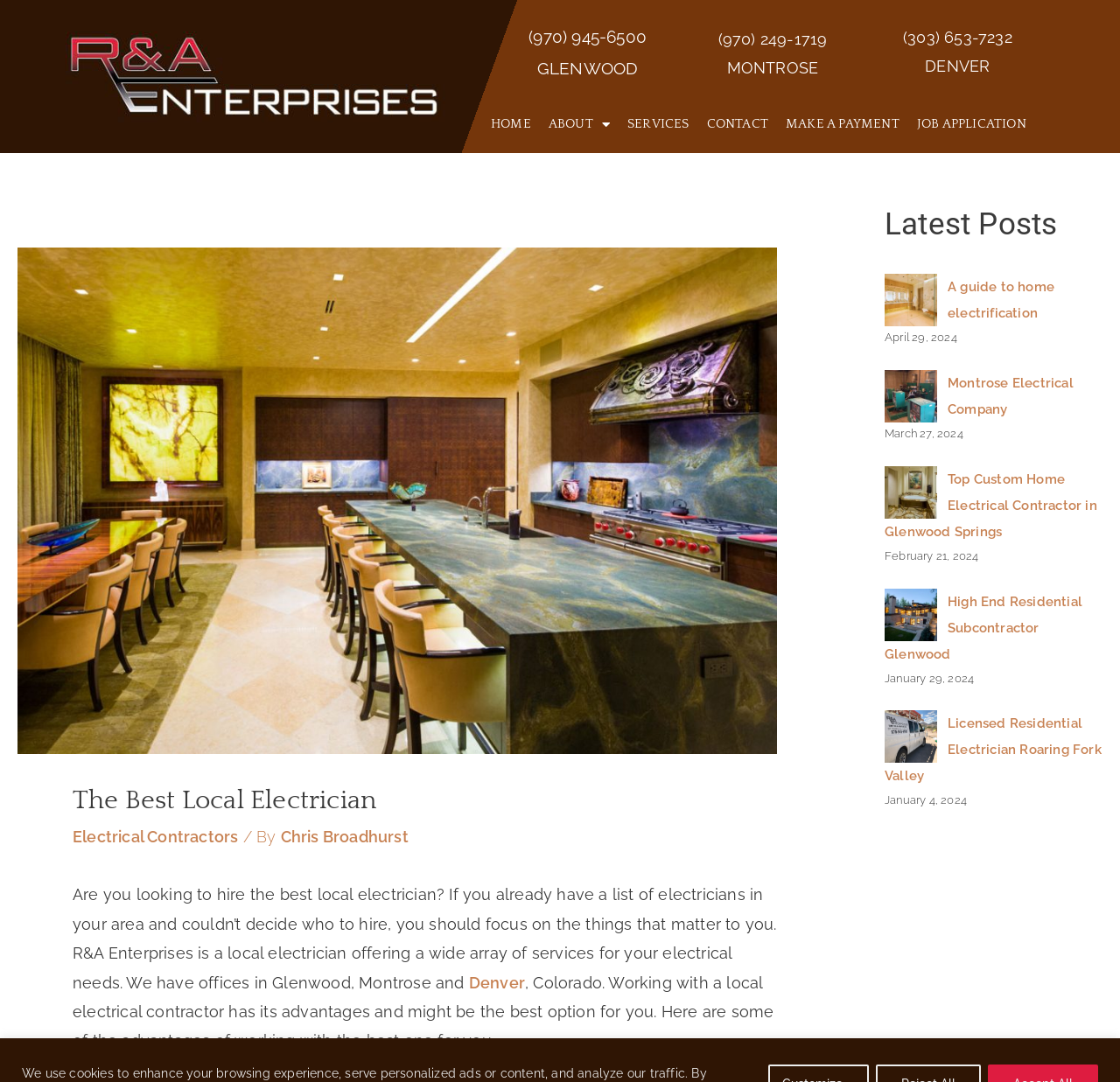Find the bounding box coordinates of the clickable element required to execute the following instruction: "Check out Success Stories". Provide the coordinates as four float numbers between 0 and 1, i.e., [left, top, right, bottom].

None